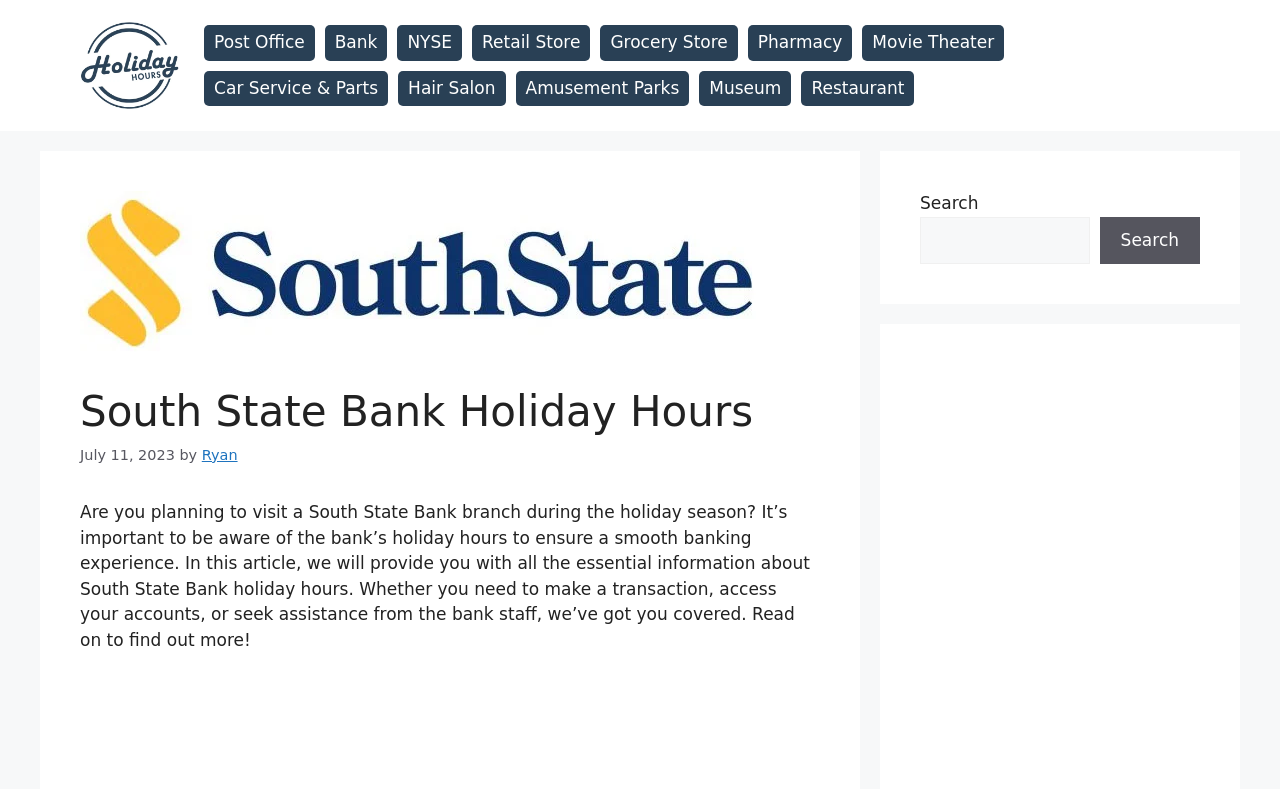Given the description: "parent_node: Search name="s"", determine the bounding box coordinates of the UI element. The coordinates should be formatted as four float numbers between 0 and 1, [left, top, right, bottom].

[0.719, 0.274, 0.851, 0.335]